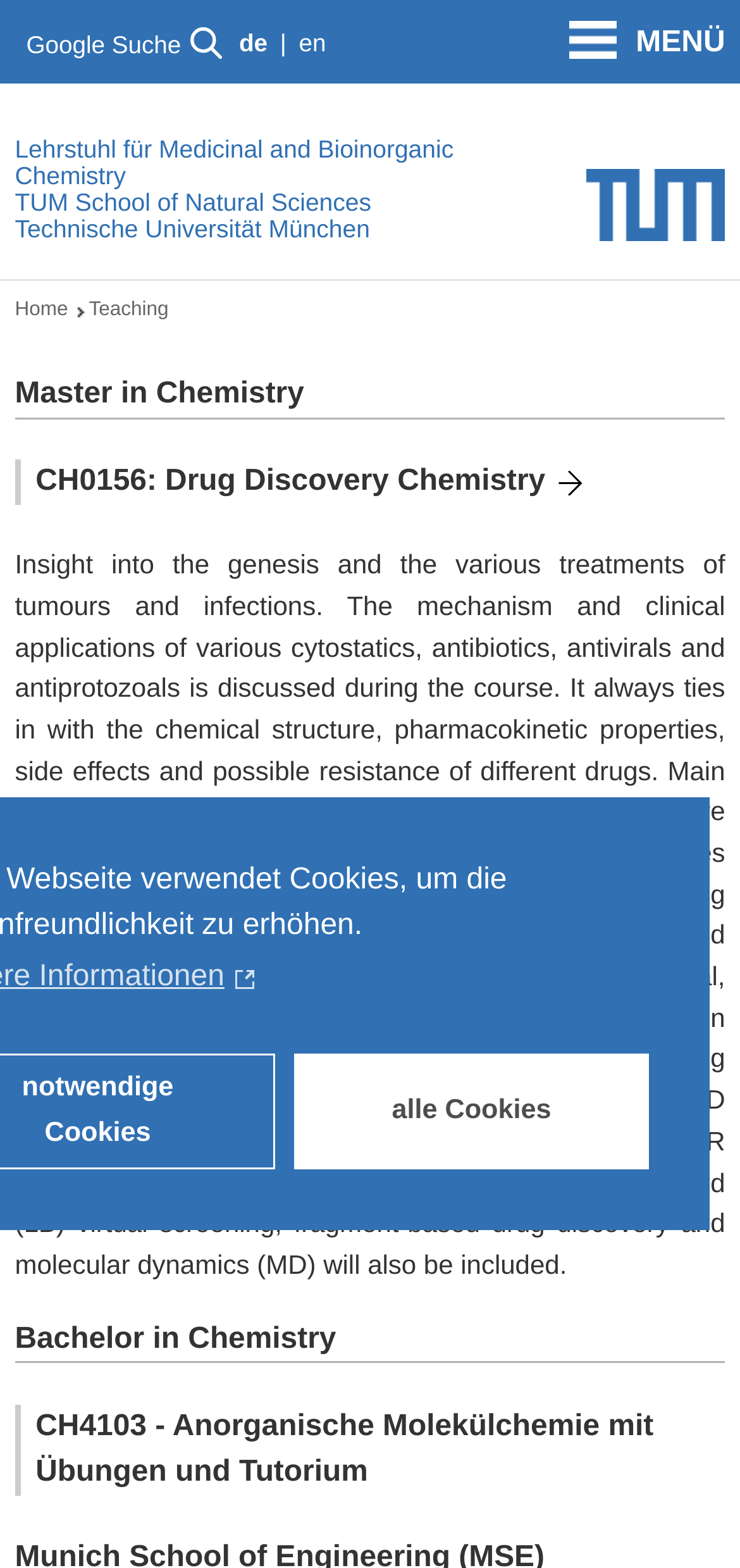Find the bounding box coordinates of the UI element according to this description: "Technische Universität München".

[0.02, 0.137, 0.5, 0.155]